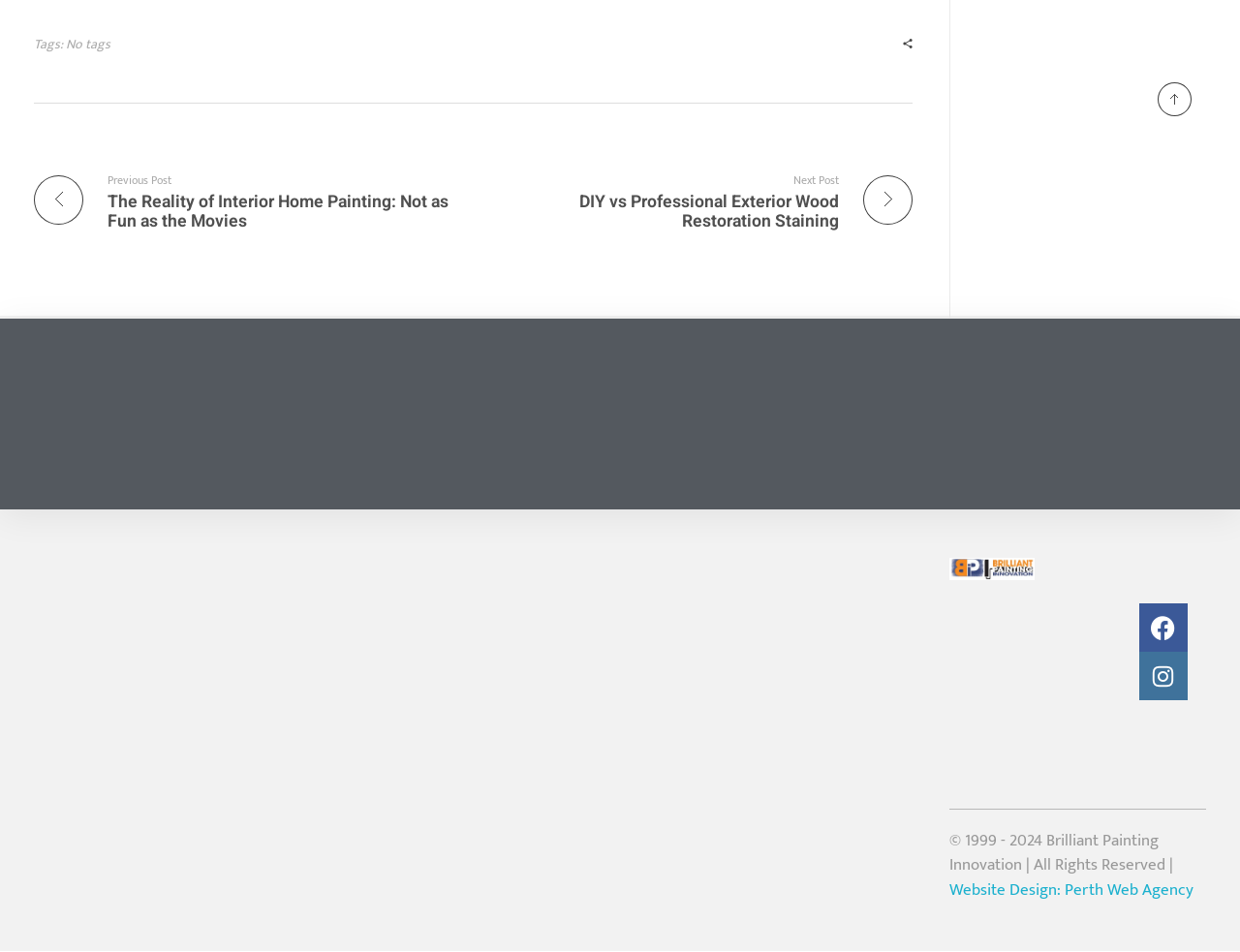Using details from the image, please answer the following question comprehensively:
What services does the company offer?

The services offered by the company can be inferred from the text 'Painting Services in Perth' which appears twice on the webpage. This suggests that the company specializes in painting services, specifically in the Perth area.